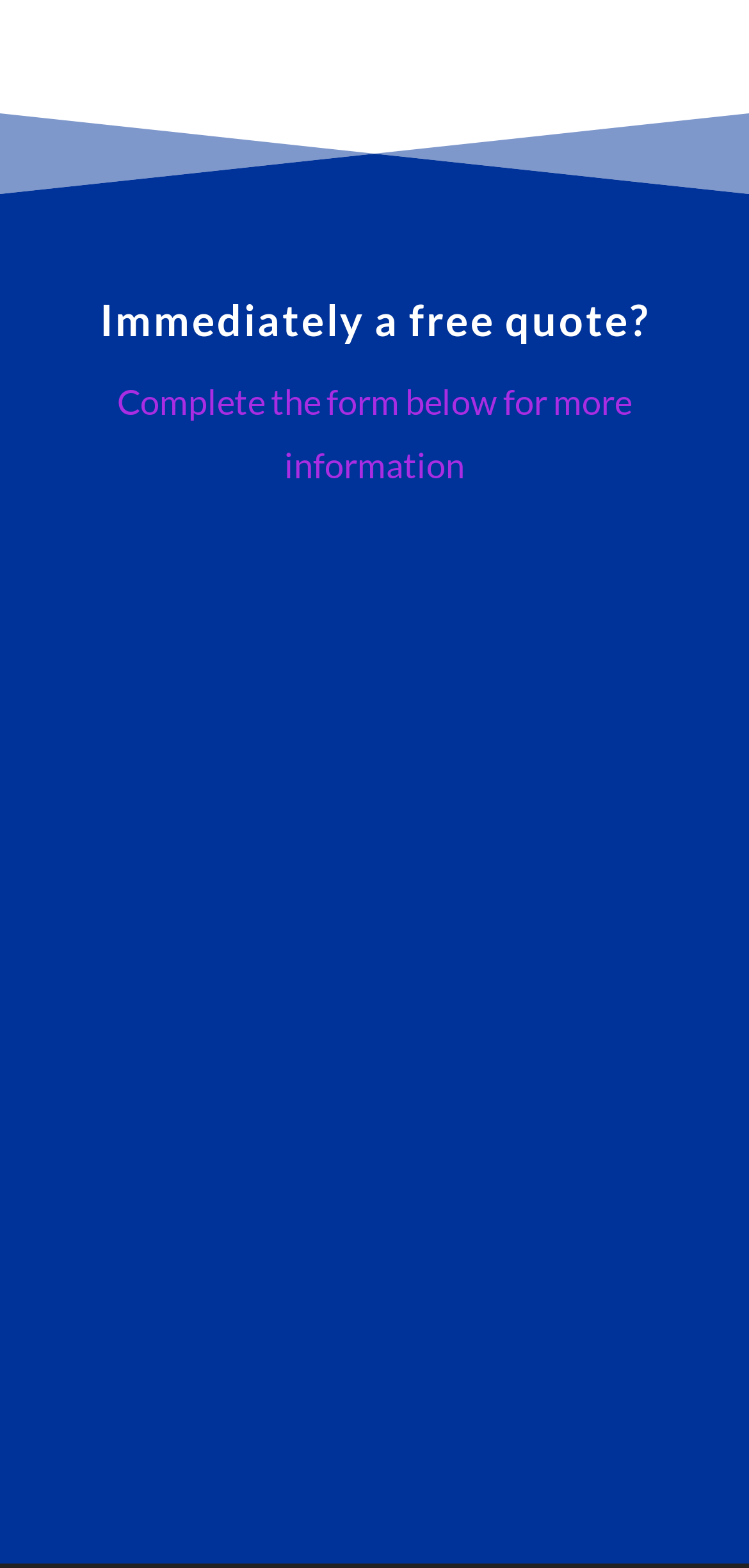Extract the bounding box coordinates for the UI element described as: "name="et_pb_contact_bericht_0" placeholder="Description of assignment"".

[0.101, 0.576, 0.9, 0.759]